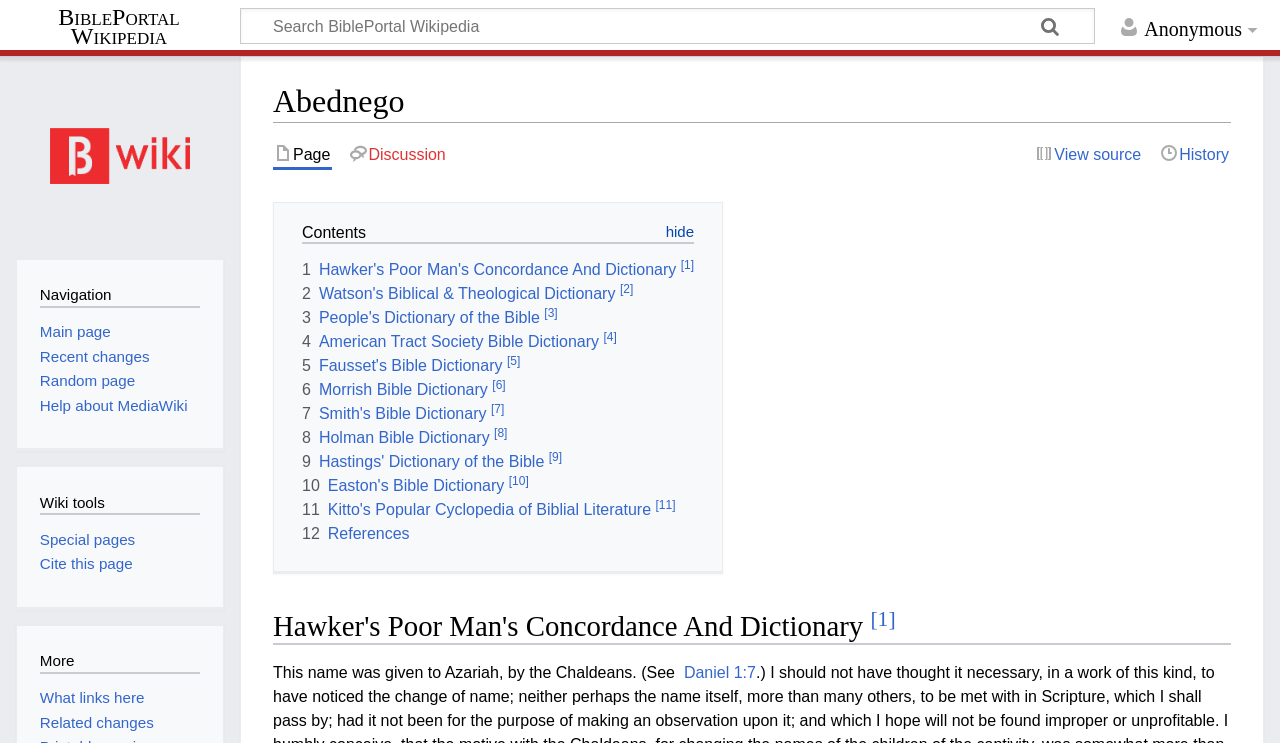Describe every aspect of the webpage comprehensively.

The webpage is about Abednego, a biblical figure, and appears to be a Wikipedia page. At the top, there is a heading "Anonymous" and a link to "BiblePortal Wikipedia". Below this, there is a search box and two buttons, "Search" and "Go", aligned horizontally.

On the left side, there is a navigation menu with three sections: "Namespaces", "Page actions", and "Contents". The "Namespaces" section has two links, "Page" and "Discussion". The "Page actions" section has two links, "View source" and "History". The "Contents" section has a heading "Contents" and a button to hide or show the contents.

The main content of the page is divided into sections, each with a heading and a list of links. The first section has a heading "Abednego" and a brief description of the biblical figure. The second section has a heading "Hawker's Poor Man's Concordance And Dictionary [1]" and a list of links to various biblical dictionaries and references.

There are also several links to other Wikipedia pages, including "Daniel 1:7", and a section with links to "Main page", "Recent changes", "Random page", and "Help about MediaWiki". Additionally, there is a "Wiki tools" section with links to "Special pages", "Cite this page", and other related pages.

Overall, the webpage appears to be a comprehensive resource on Abednego, with links to various references and related Wikipedia pages.